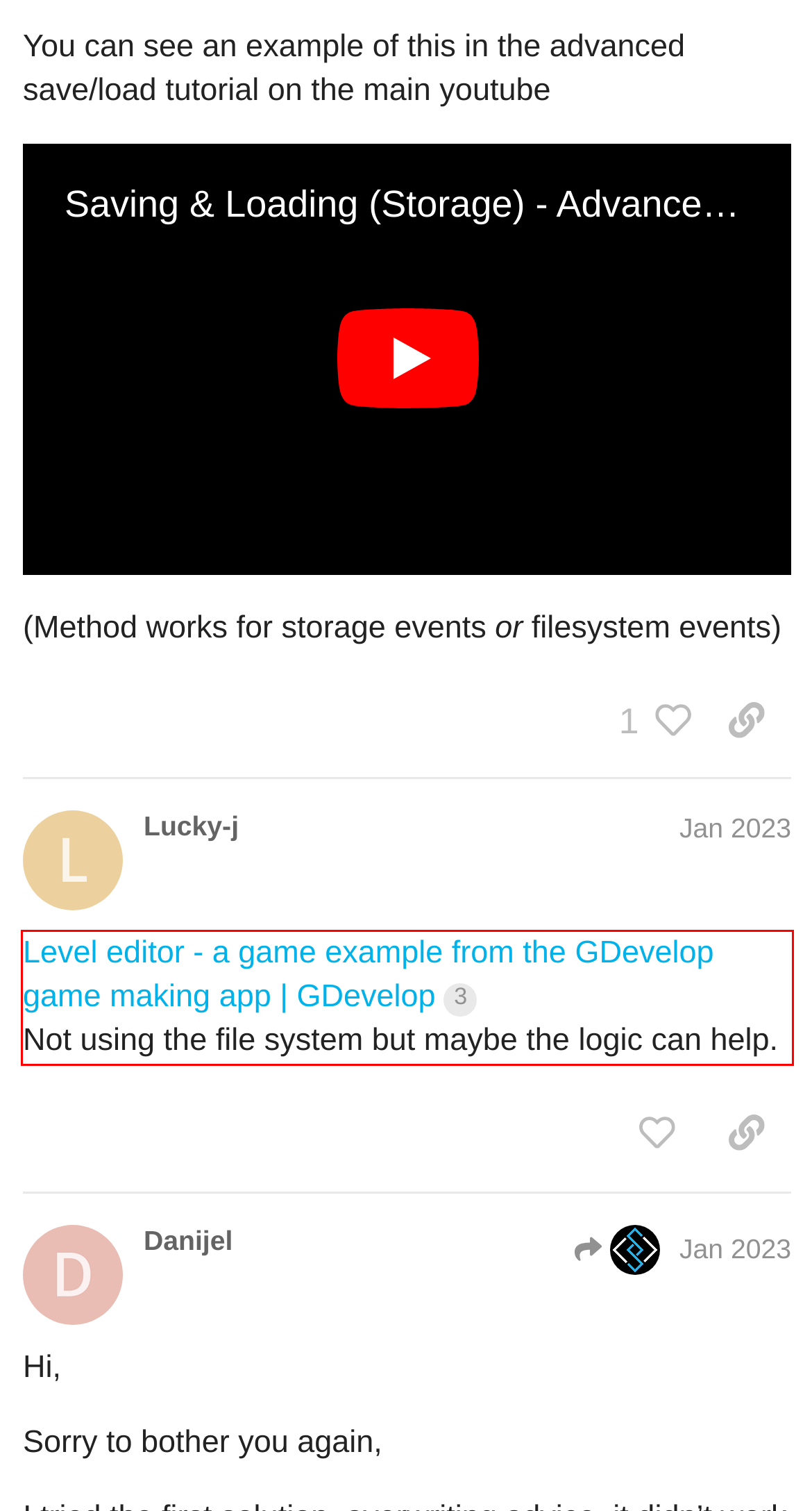In the screenshot of the webpage, find the red bounding box and perform OCR to obtain the text content restricted within this red bounding box.

Level editor - a game example from the GDevelop game making app | GDevelop 3 Not using the file system but maybe the logic can help.